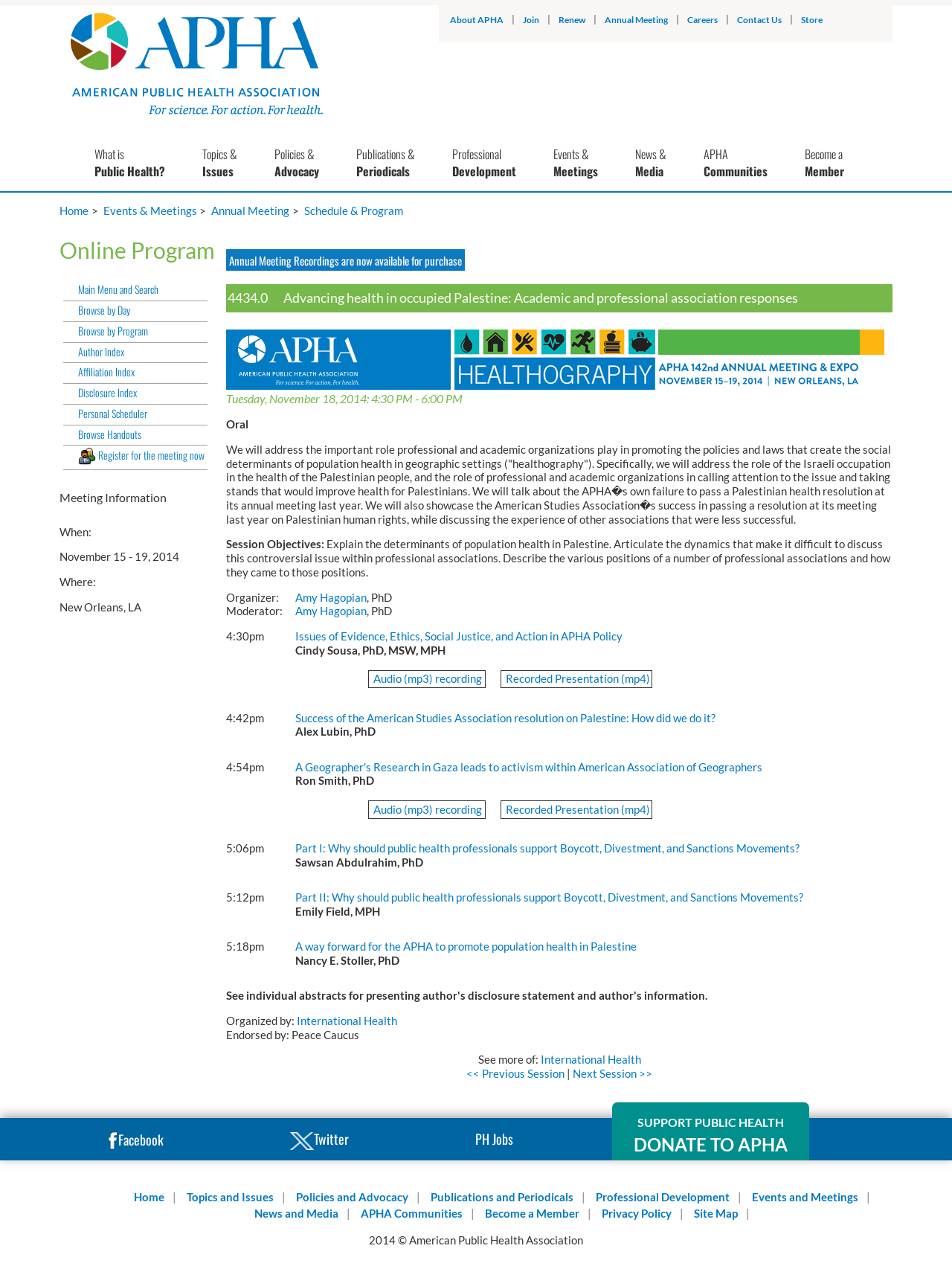Locate the bounding box coordinates of the element you need to click to accomplish the task described by this instruction: "Click on 'Annual Meeting'".

[0.635, 0.011, 0.702, 0.02]